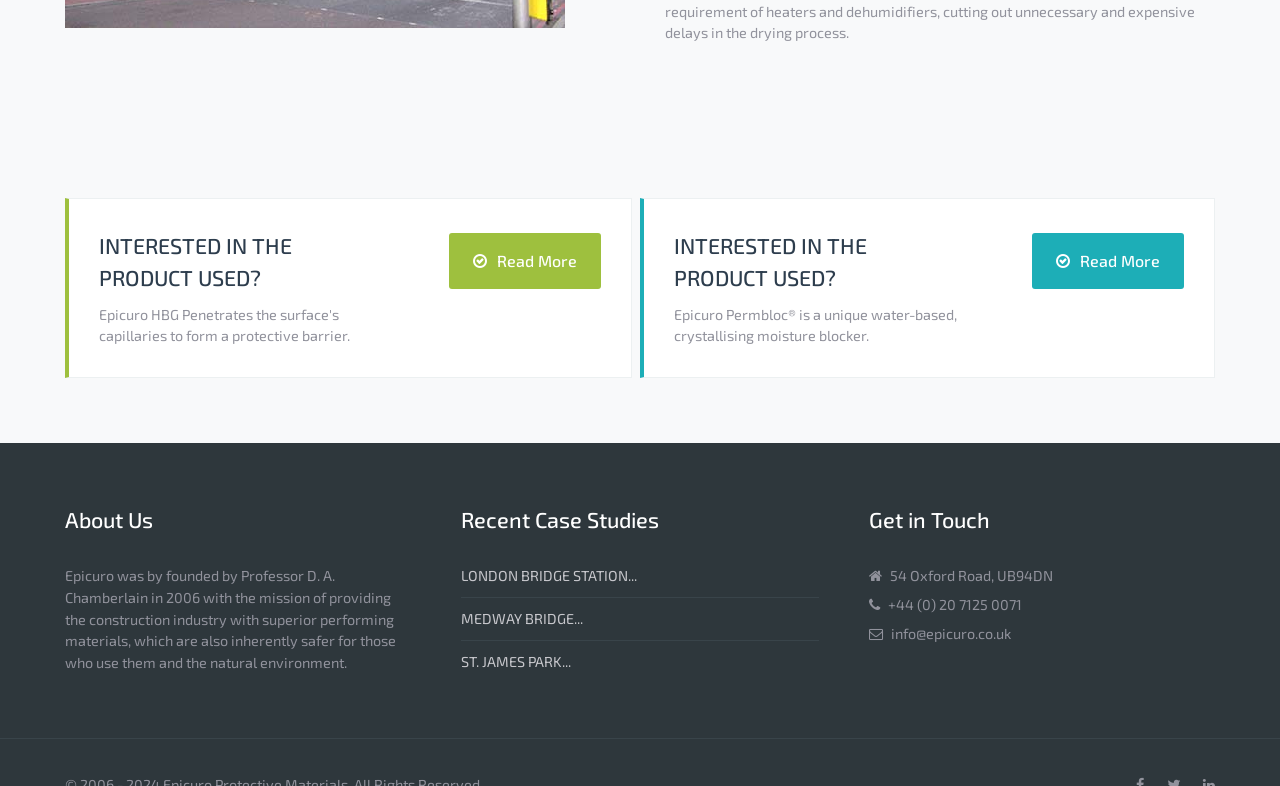Please use the details from the image to answer the following question comprehensively:
How many case studies are listed?

In the 'Recent Case Studies' section, there are three case studies listed: 'LONDON BRIDGE STATION...', 'MEDWAY BRIDGE...', and 'ST. JAMES PARK...'.